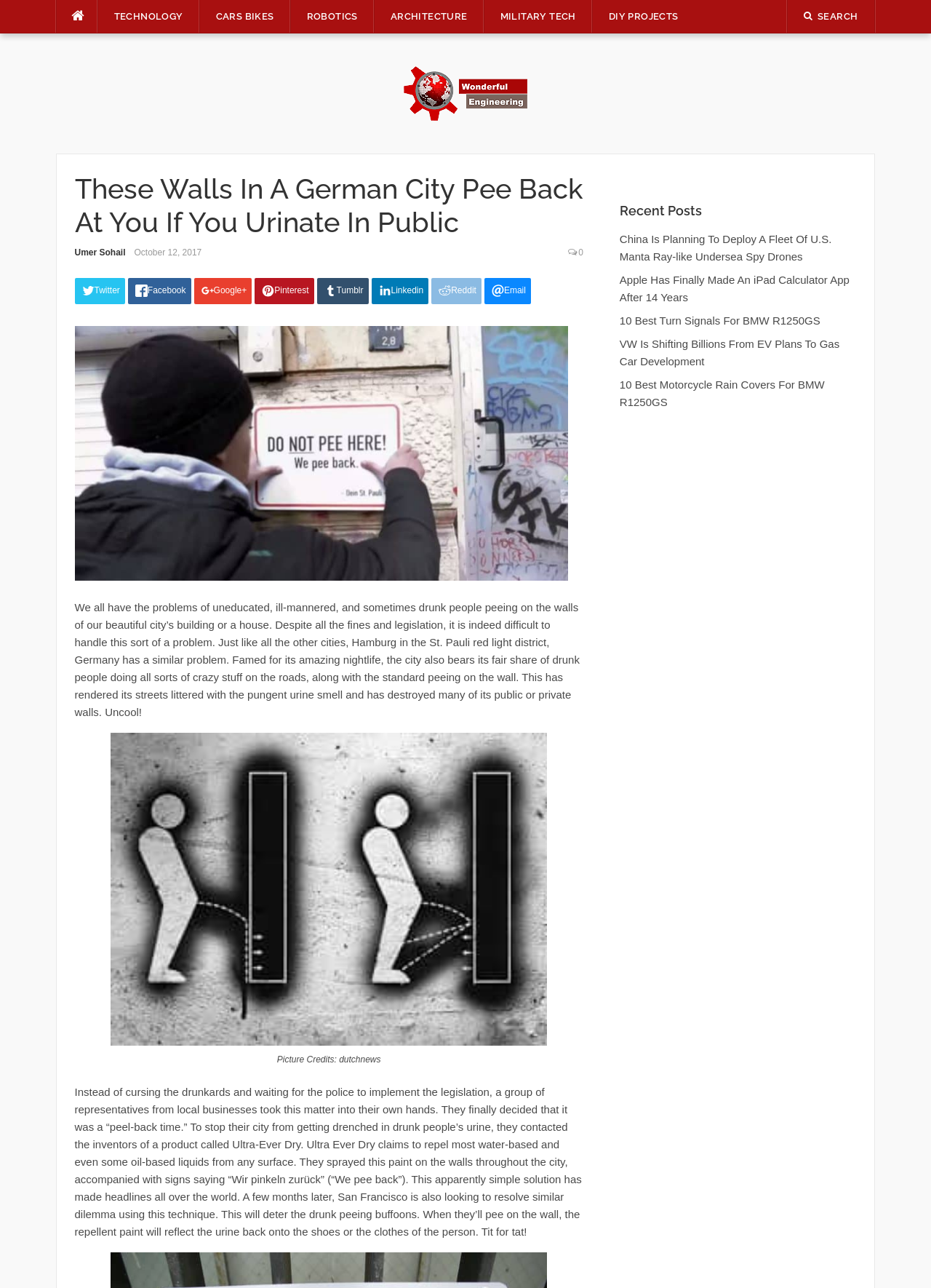Can you find the bounding box coordinates for the element that needs to be clicked to execute this instruction: "Search using the search icon"? The coordinates should be given as four float numbers between 0 and 1, i.e., [left, top, right, bottom].

[0.863, 0.008, 0.921, 0.017]